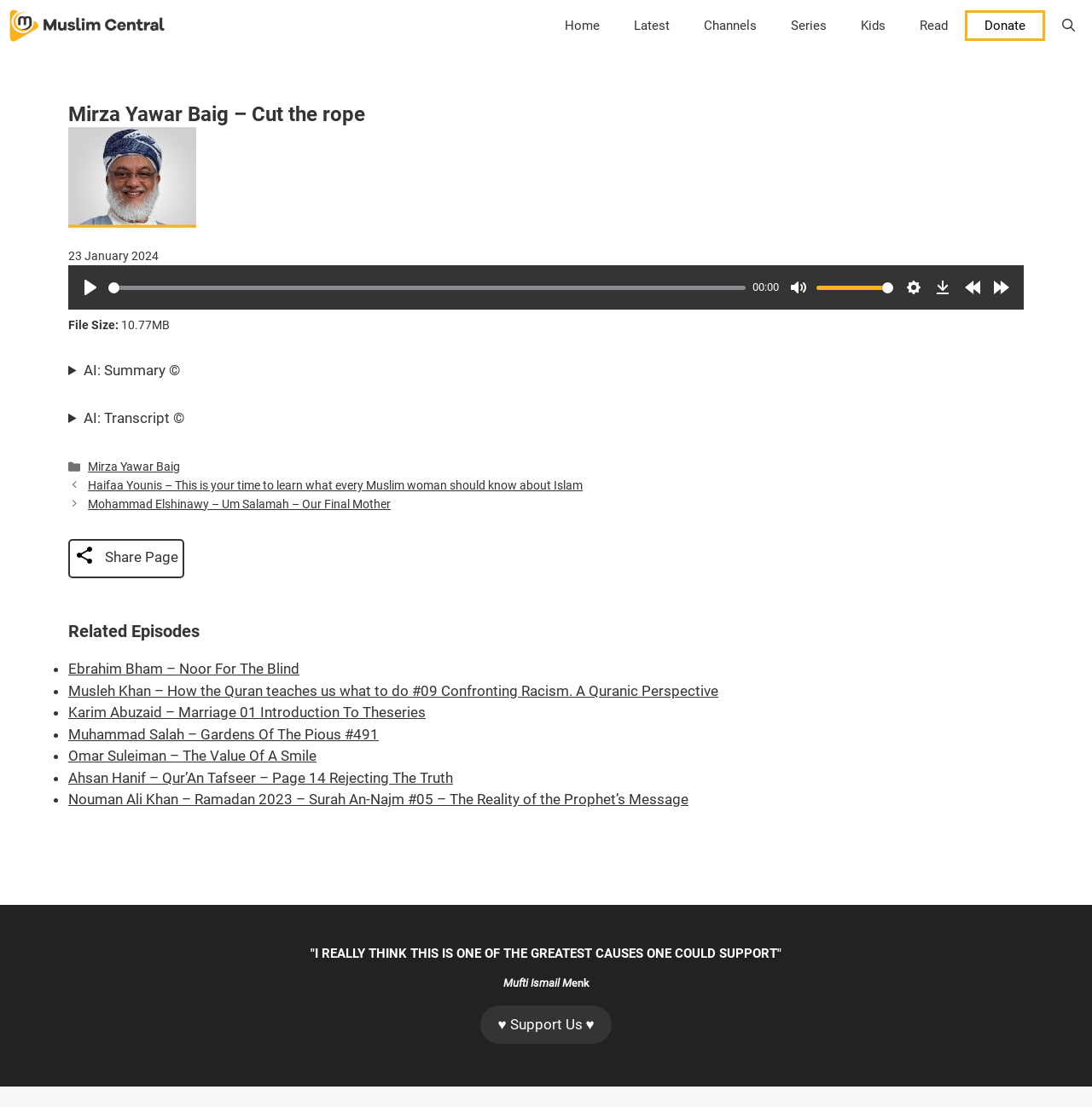Bounding box coordinates are specified in the format (top-left x, top-left y, bottom-right x, bottom-right y). All values are floating point numbers bounded between 0 and 1. Please provide the bounding box coordinate of the region this sentence describes: Settings

[0.824, 0.248, 0.849, 0.272]